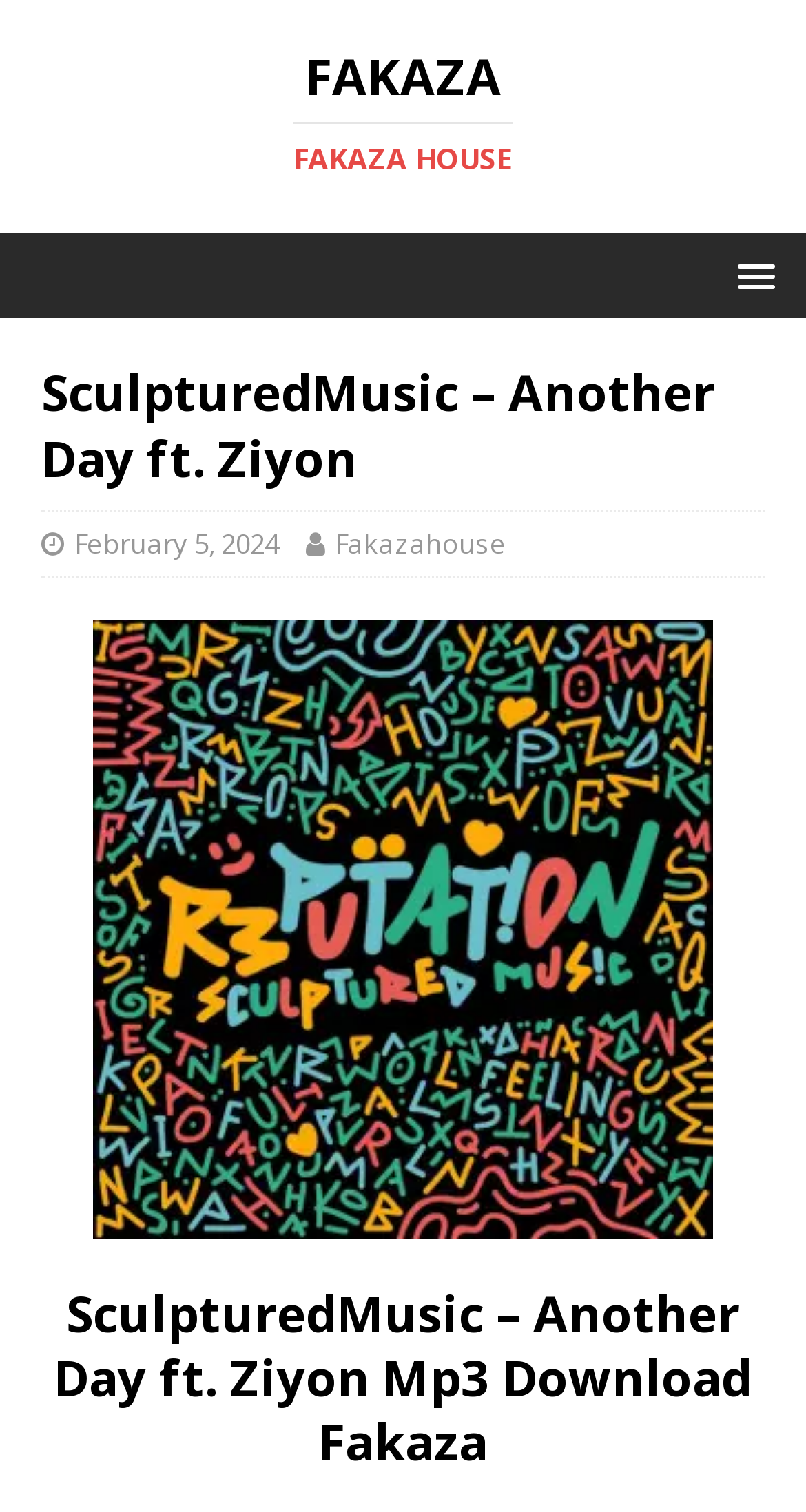Answer in one word or a short phrase: 
What is the name of the album?

Reputation